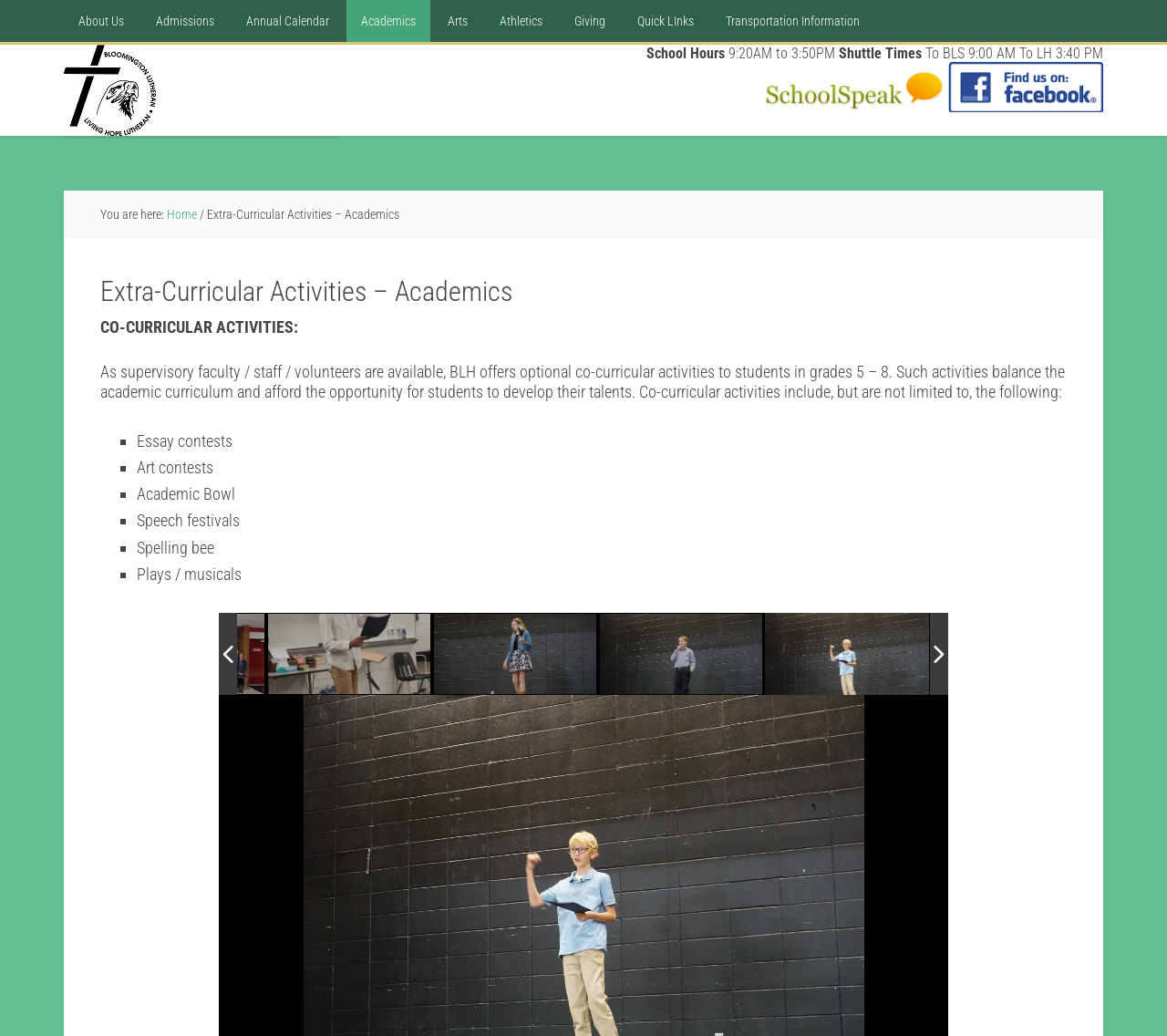Determine the bounding box coordinates for the element that should be clicked to follow this instruction: "Click on About Us". The coordinates should be given as four float numbers between 0 and 1, in the format [left, top, right, bottom].

[0.055, 0.0, 0.119, 0.04]